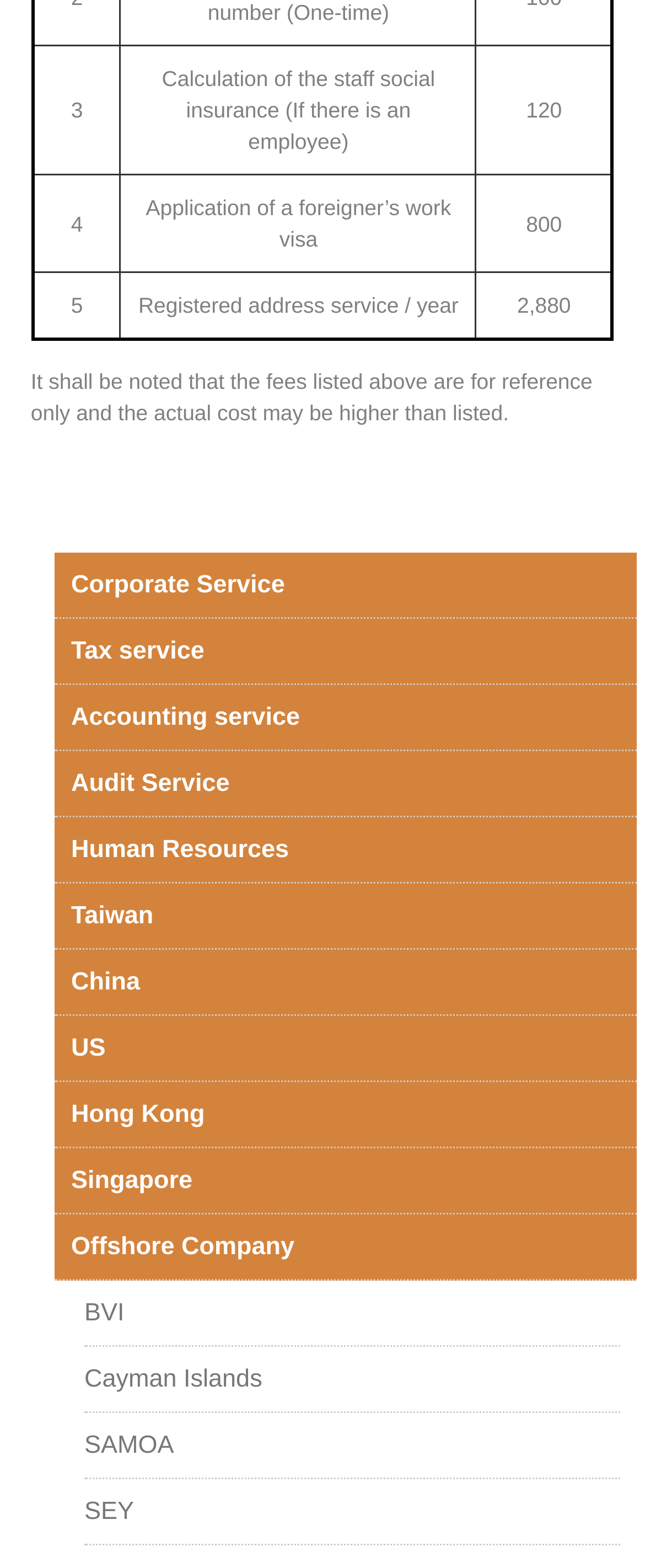How many rows are in the grid?
Using the visual information, respond with a single word or phrase.

3